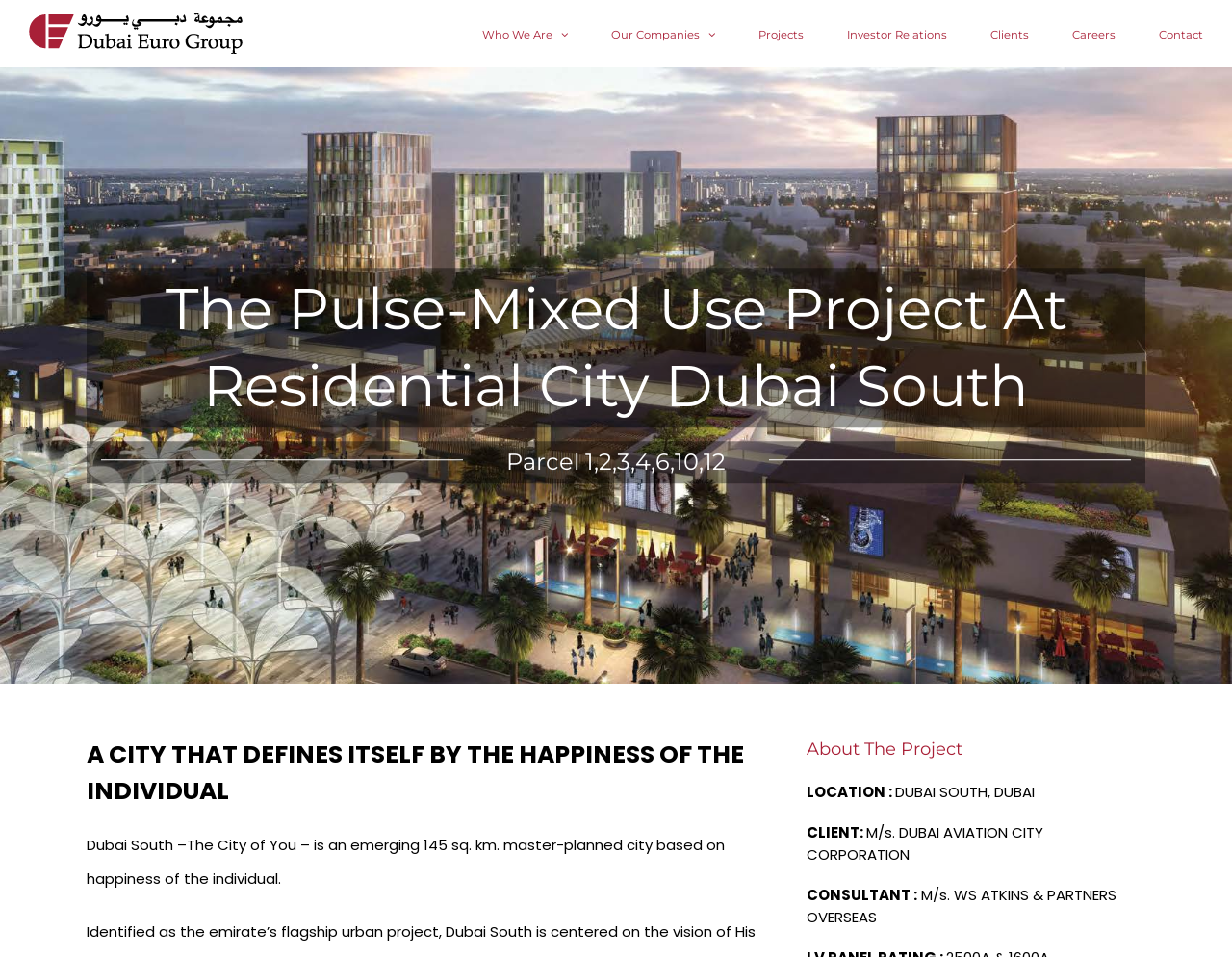Based on the element description Investor Relations, identify the bounding box coordinates for the UI element. The coordinates should be in the format (top-left x, top-left y, bottom-right x, bottom-right y) and within the 0 to 1 range.

[0.688, 0.0, 0.769, 0.07]